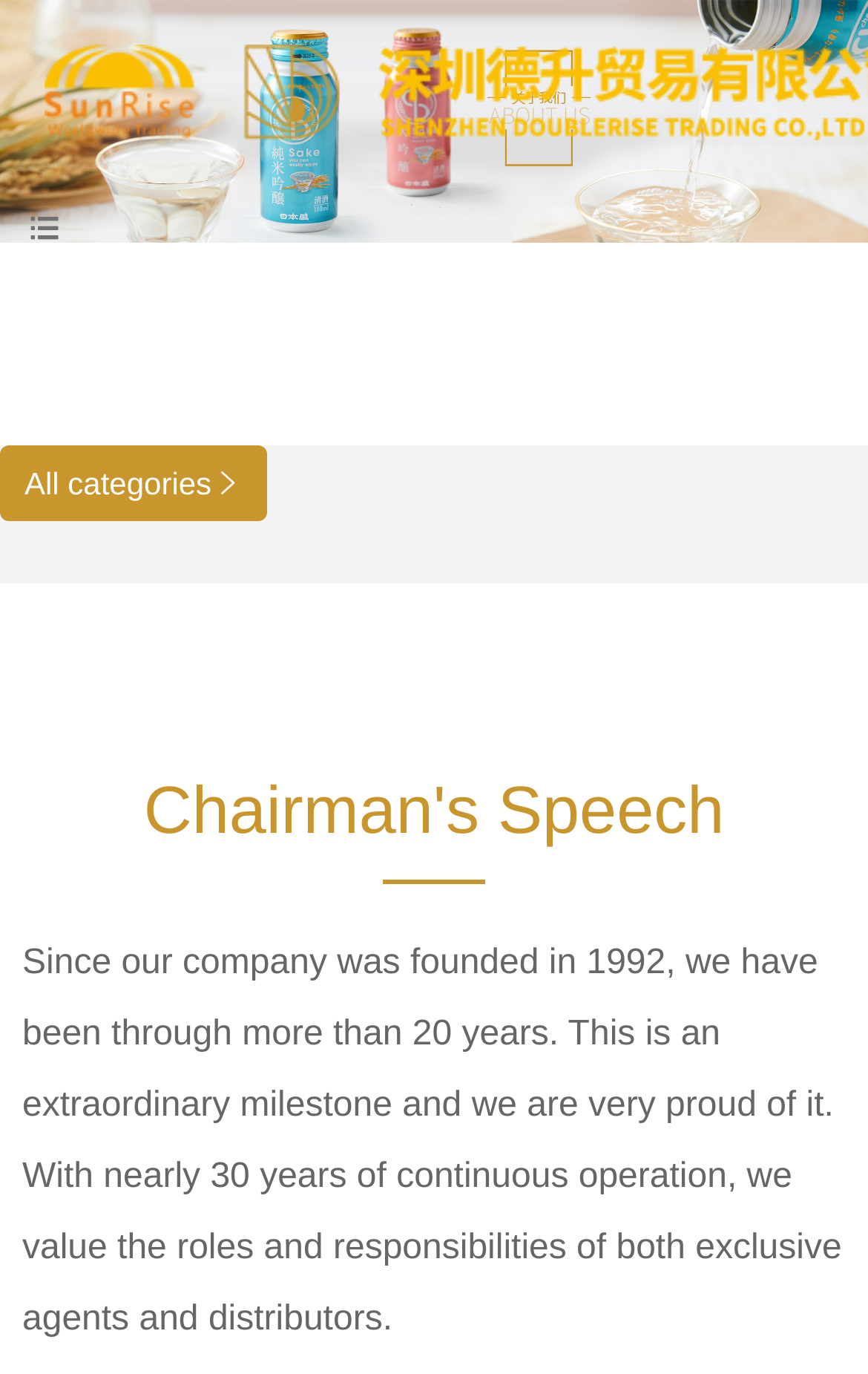Provide a brief response to the question below using one word or phrase:
What is the role of exclusive agents and distributors?

valued